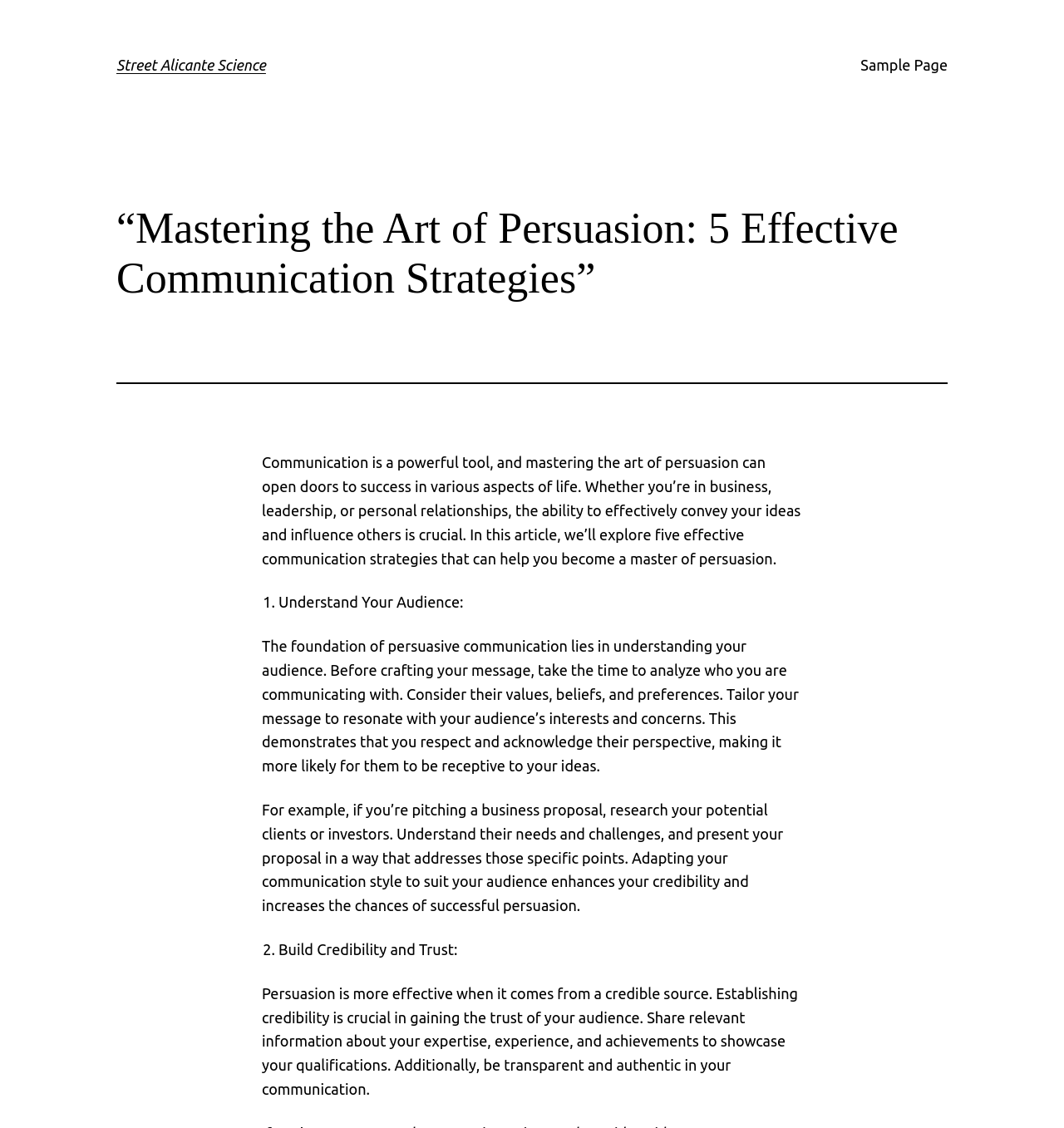What is the first effective communication strategy?
Look at the image and construct a detailed response to the question.

The first effective communication strategy is mentioned in the article as 'Understand Your Audience'. This is indicated by the list marker '1.' followed by the text 'Understand Your Audience:'.